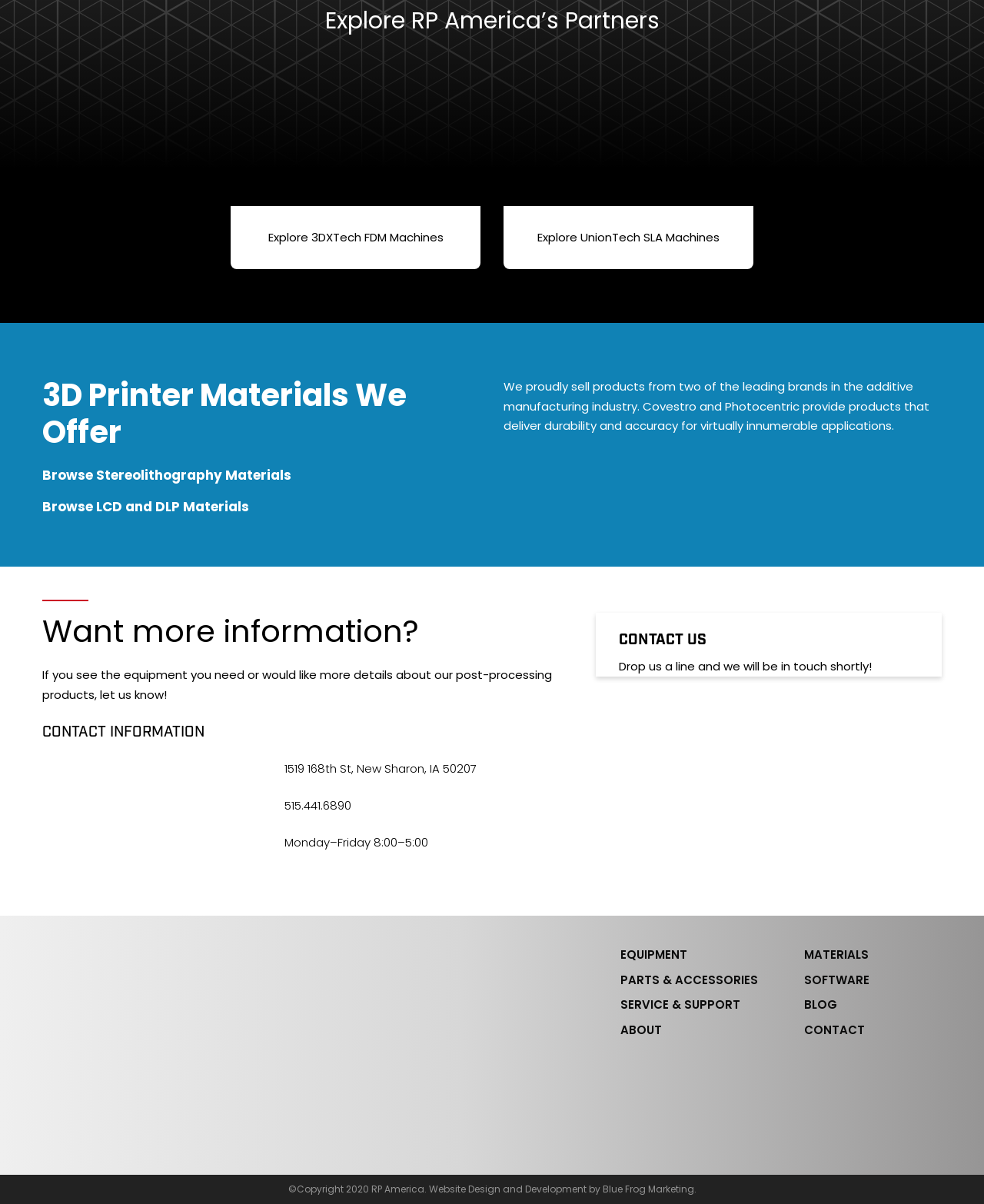Based on the description "Service & Support", find the bounding box of the specified UI element.

[0.63, 0.828, 0.752, 0.841]